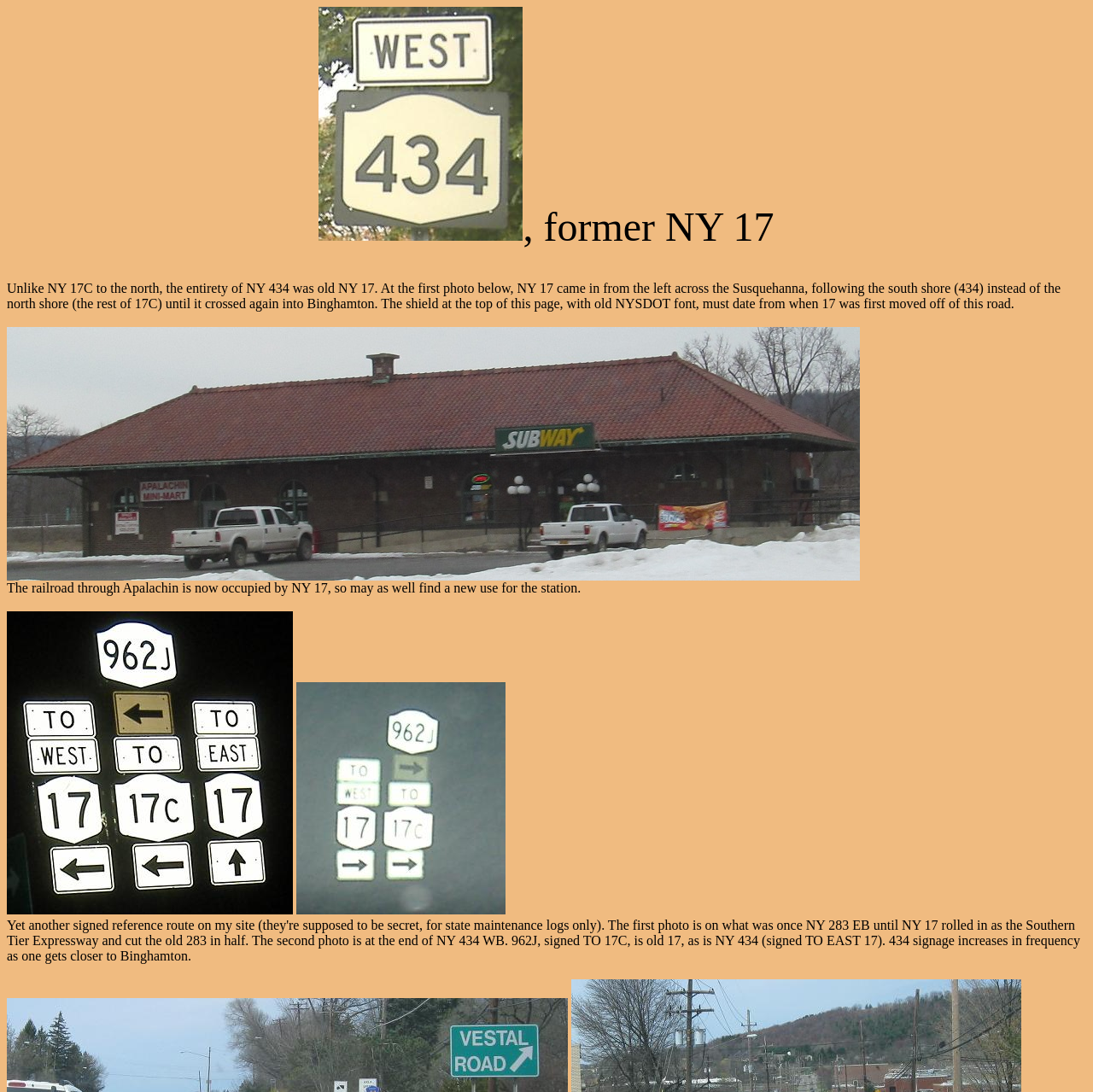How many paragraphs of text are on this webpage?
Please provide a detailed and thorough answer to the question.

I counted the number of StaticText elements that contain paragraphs of text, which are [9], [14], and the one containing 'former NY 17'.